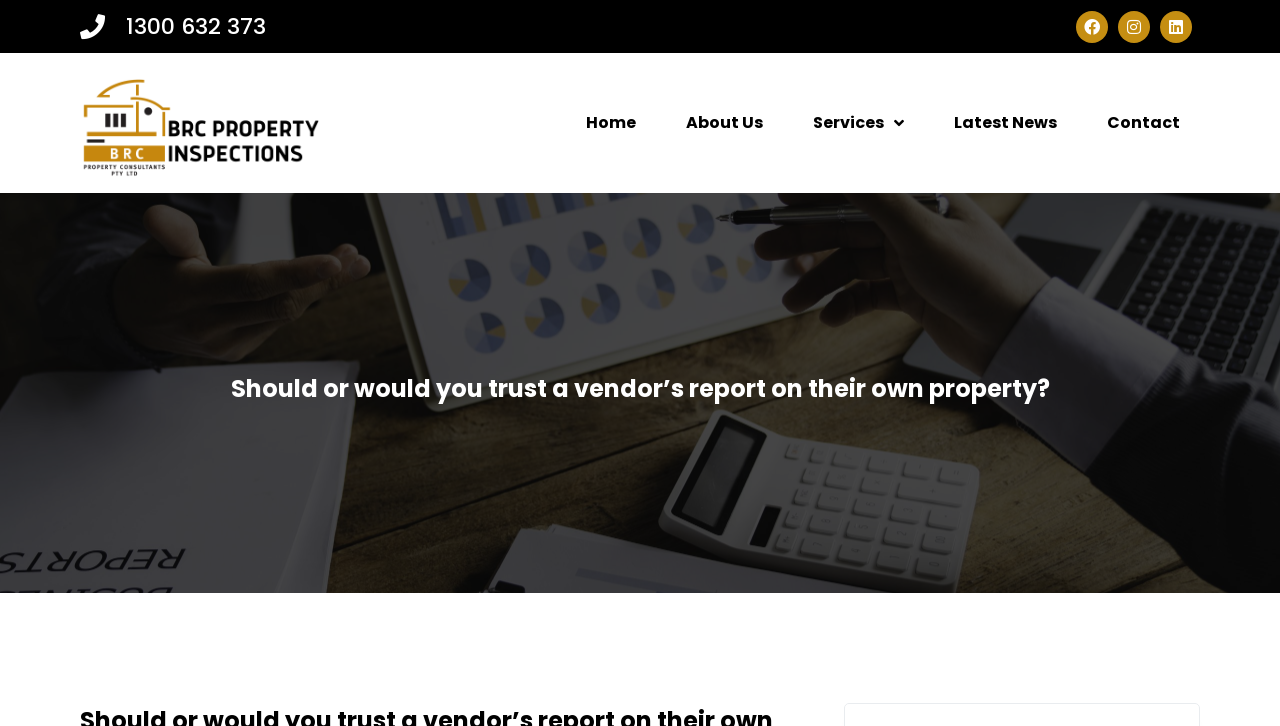Please locate the bounding box coordinates of the region I need to click to follow this instruction: "Visit Facebook page".

[0.841, 0.014, 0.866, 0.059]